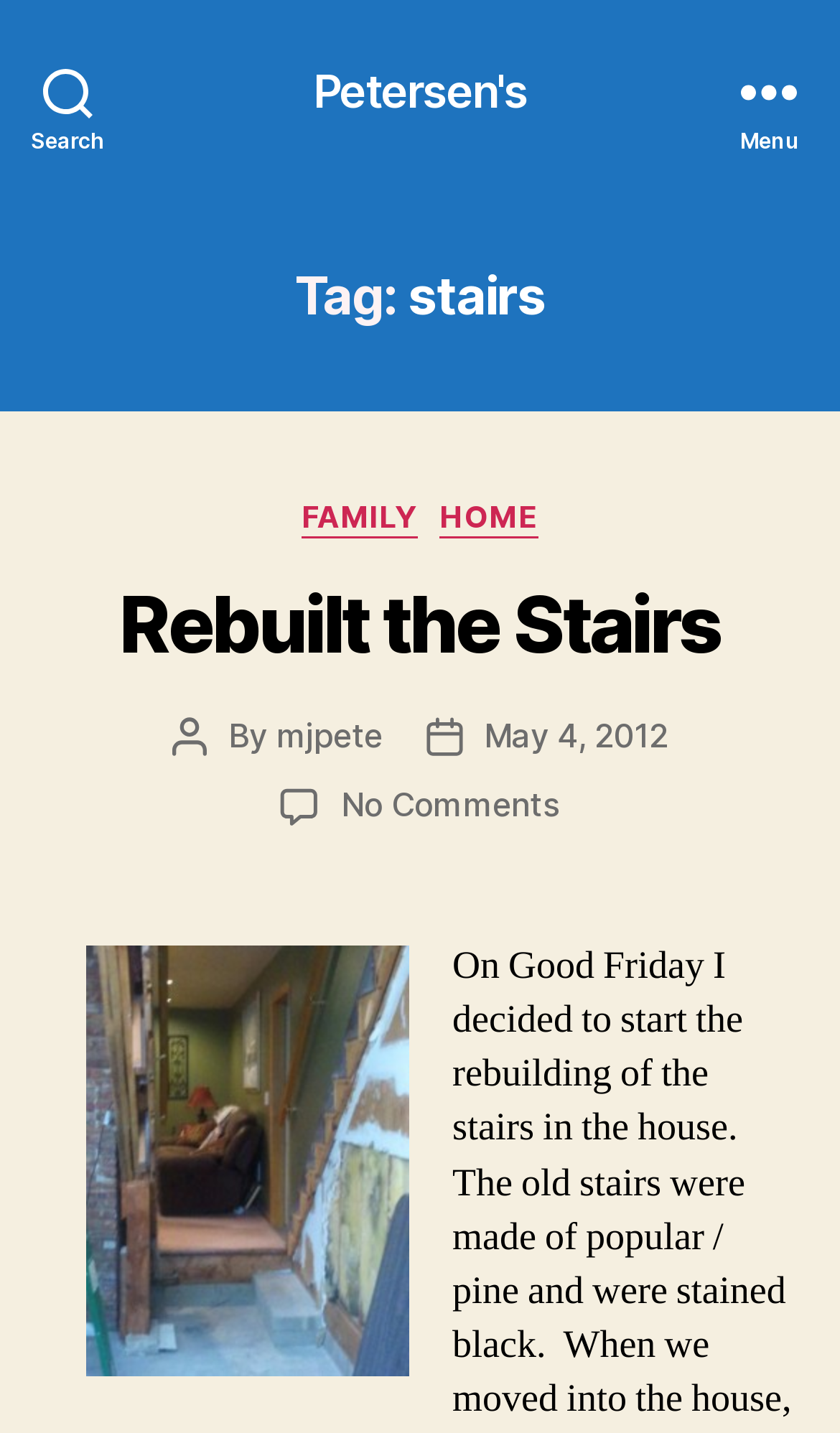Determine the bounding box coordinates for the area that should be clicked to carry out the following instruction: "Open the menu".

[0.831, 0.0, 1.0, 0.126]